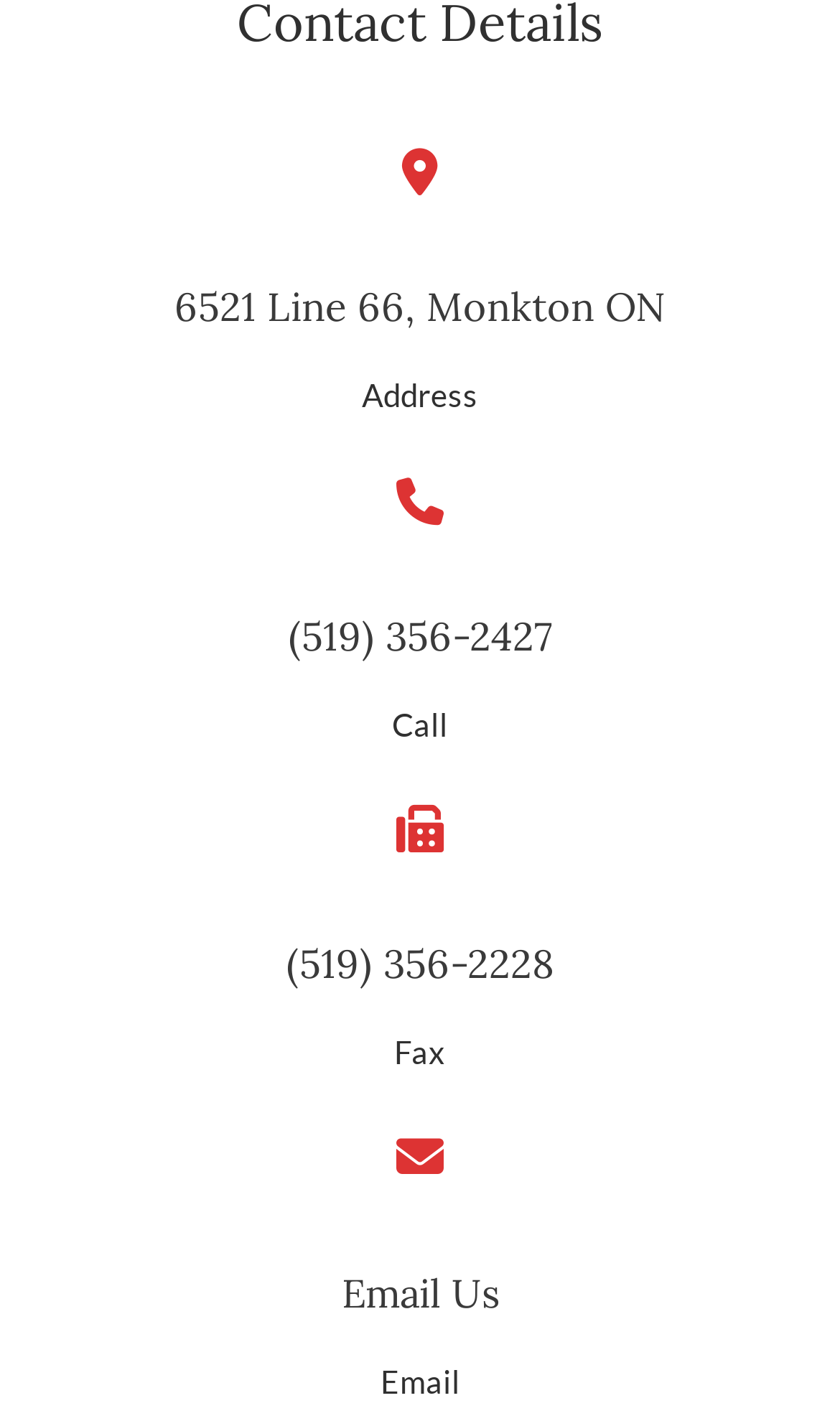Answer the question in a single word or phrase:
What is the address of the location?

6521 Line 66, Monkton ON